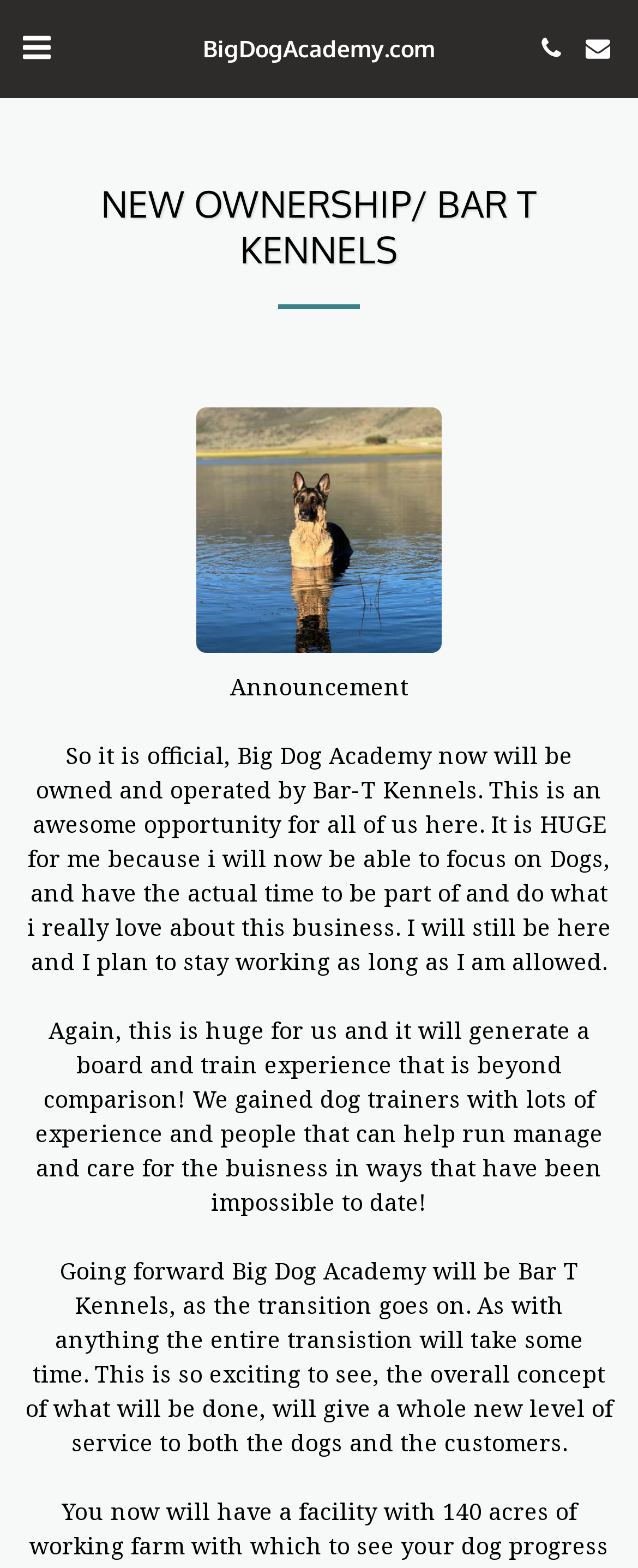Please determine the heading text of this webpage.

NEW OWNERSHIP/ BAR T KENNELS